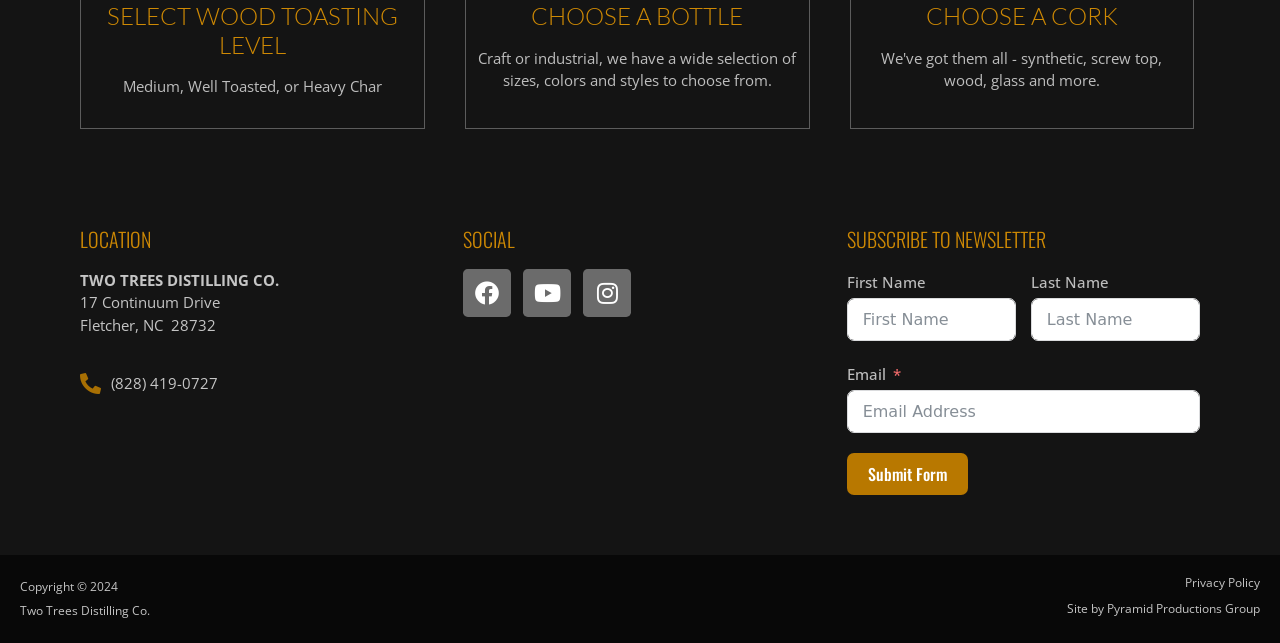Please determine the bounding box coordinates of the clickable area required to carry out the following instruction: "Select wood toasting level". The coordinates must be four float numbers between 0 and 1, represented as [left, top, right, bottom].

[0.071, 0.003, 0.323, 0.092]